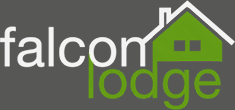Where is Falcon Lodge located in proximity to?
Use the image to answer the question with a single word or phrase.

Sydney's central business district